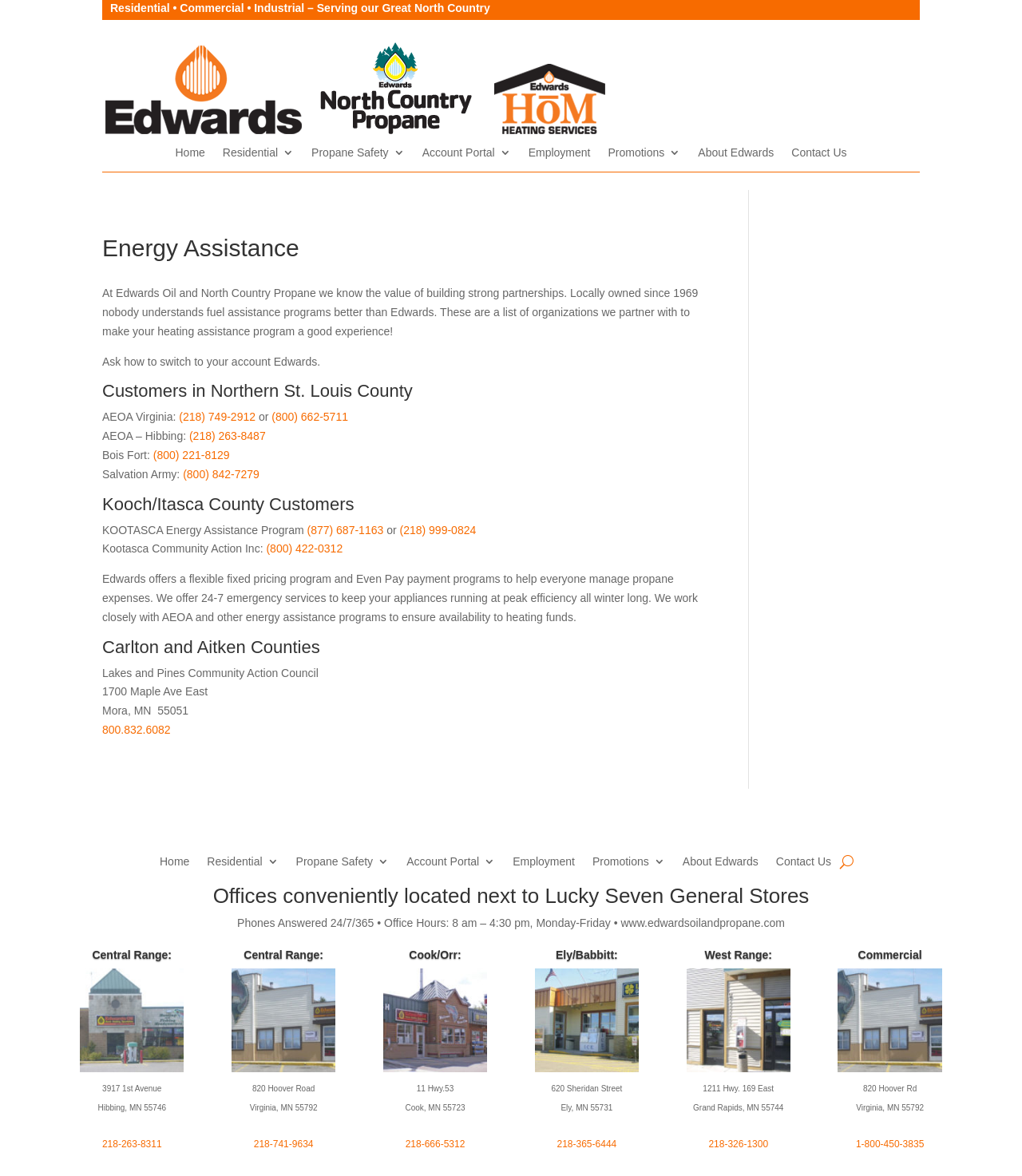What is the address of the Lakes and Pines Community Action Council office?
Look at the image and answer with only one word or phrase.

1700 Maple Ave East, Mora, MN 55051